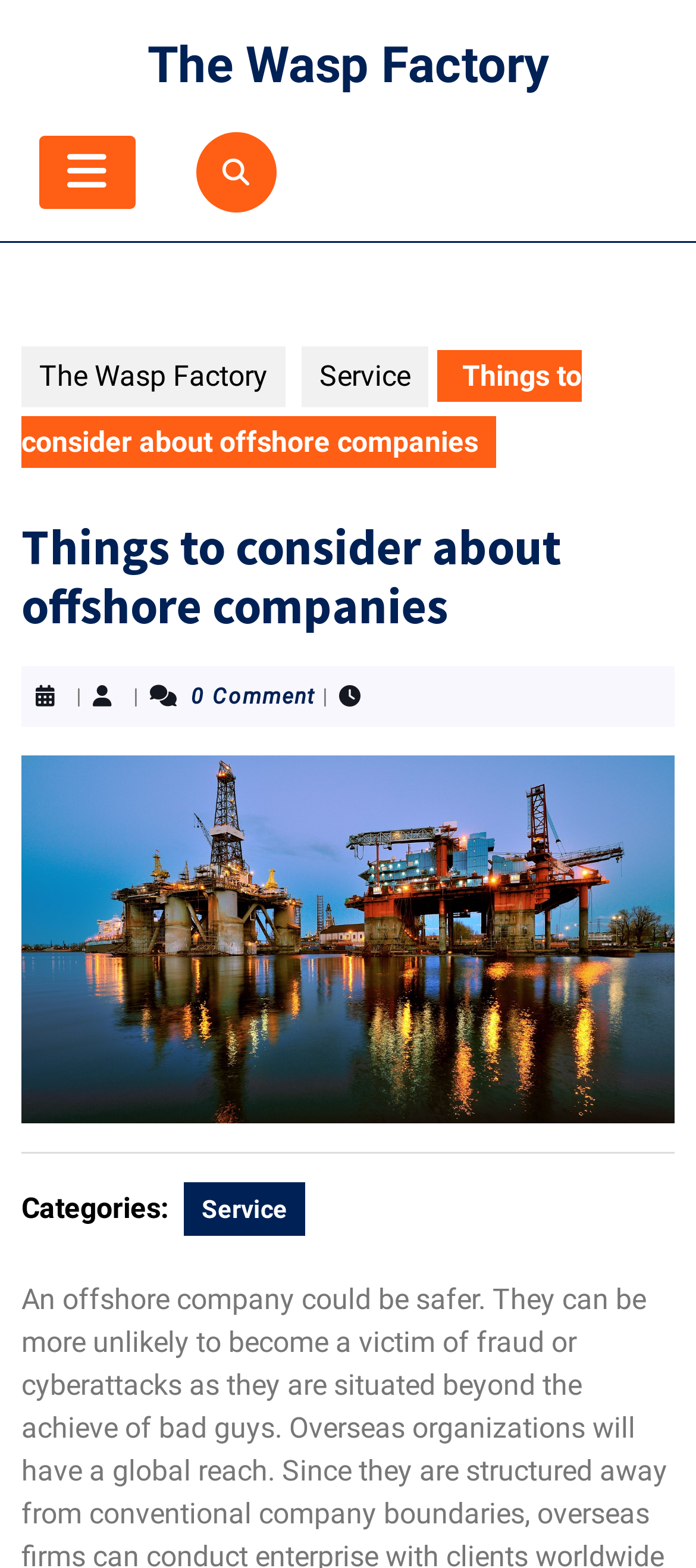Identify and generate the primary title of the webpage.

Things to consider about offshore companies